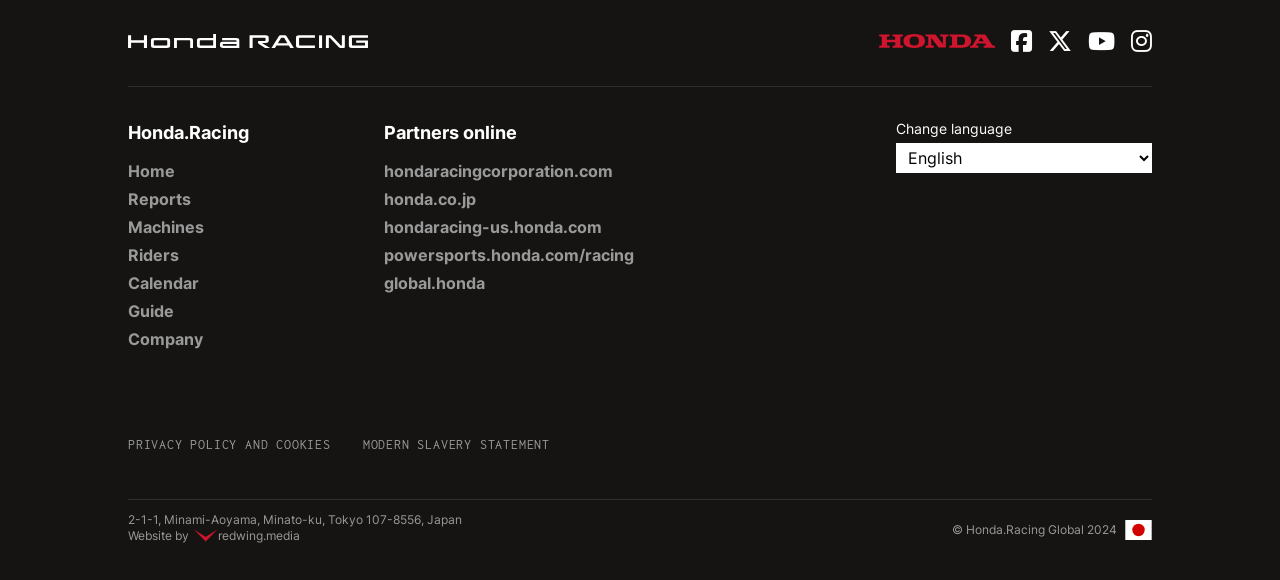Locate the bounding box coordinates of the element's region that should be clicked to carry out the following instruction: "Visit PRIVACY POLICY AND COOKIES". The coordinates need to be four float numbers between 0 and 1, i.e., [left, top, right, bottom].

[0.1, 0.753, 0.258, 0.779]